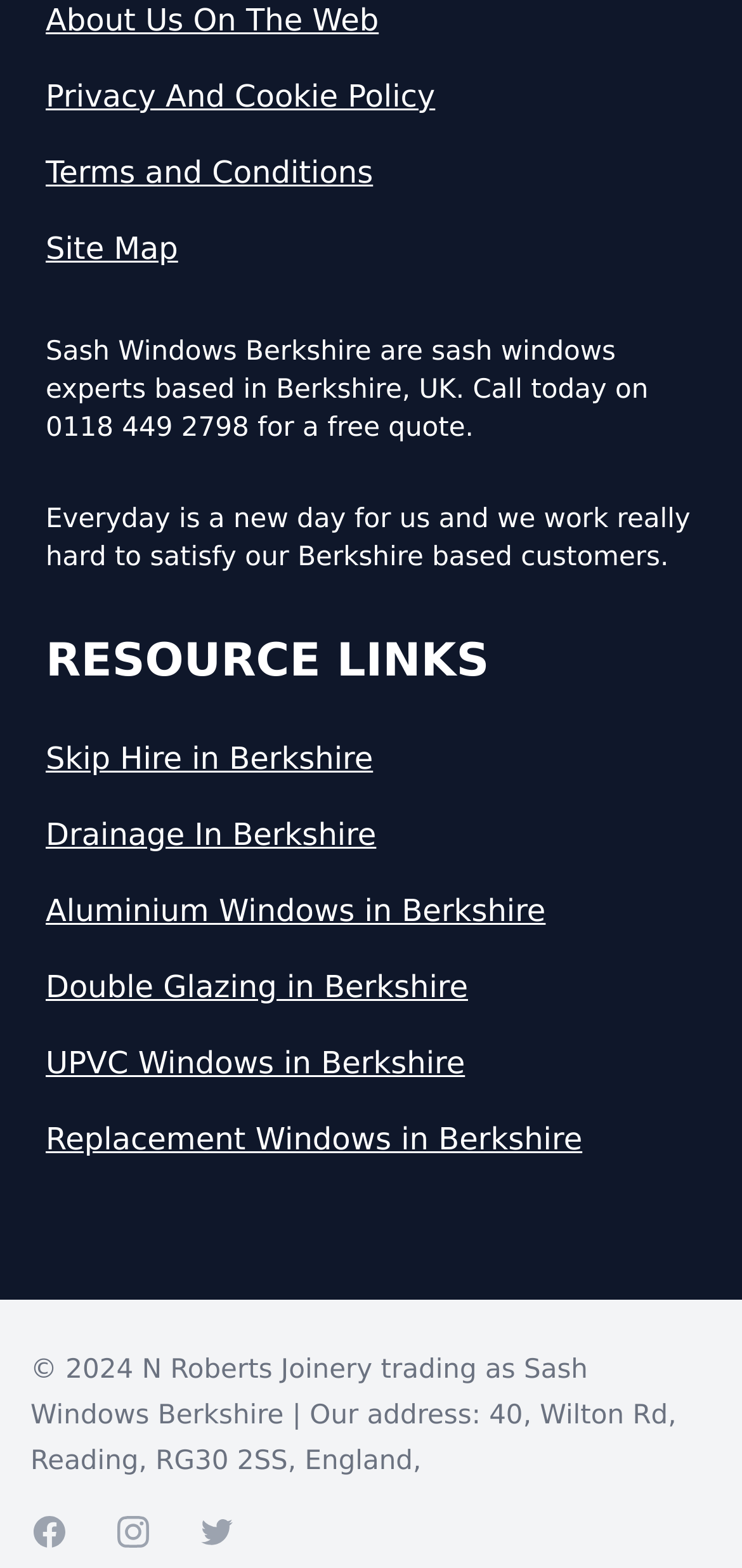What type of products or services does the company offer?
Refer to the image and answer the question using a single word or phrase.

Sash windows